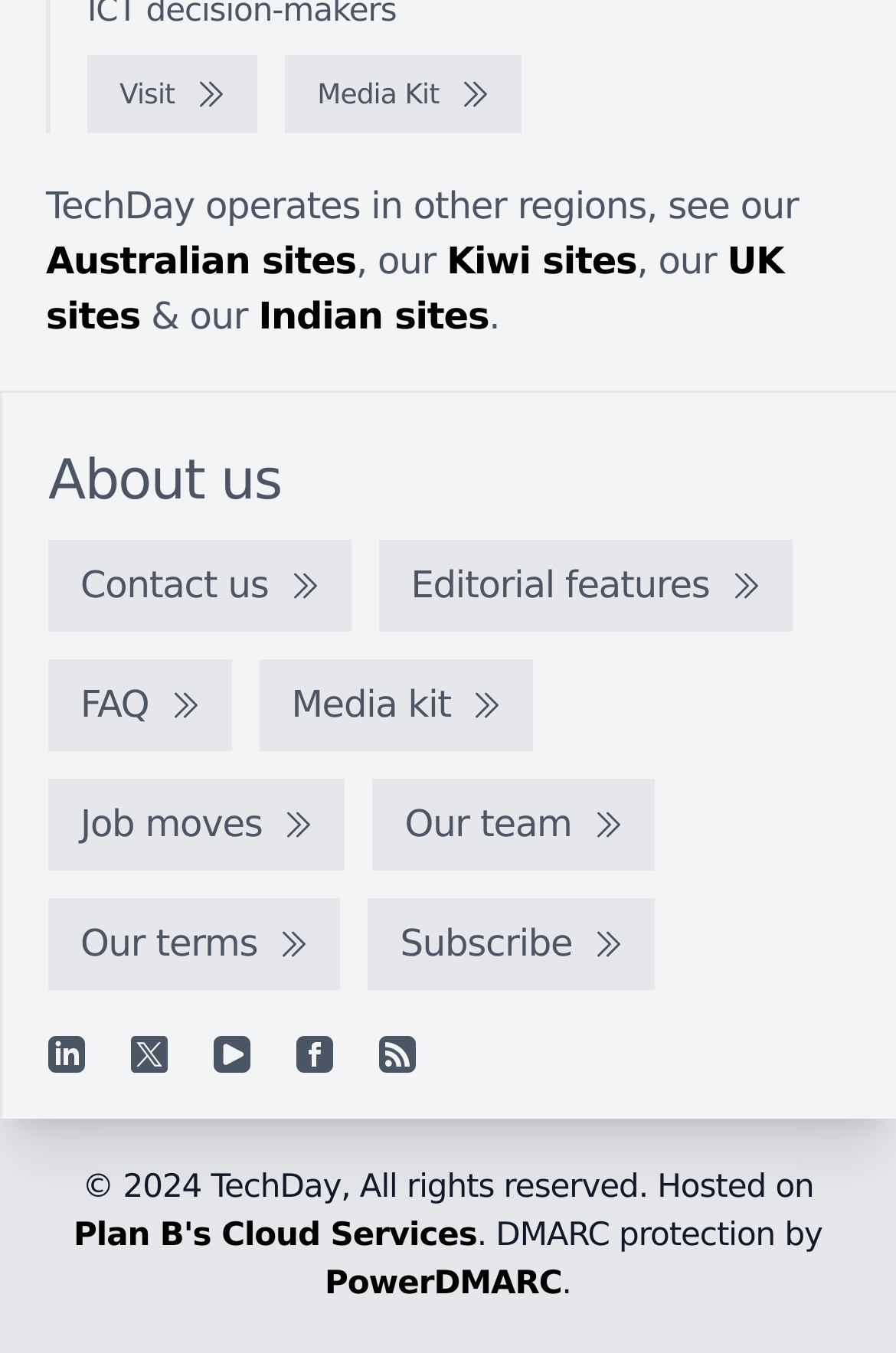Identify the bounding box for the element characterized by the following description: "Media Kit".

[0.318, 0.041, 0.582, 0.099]